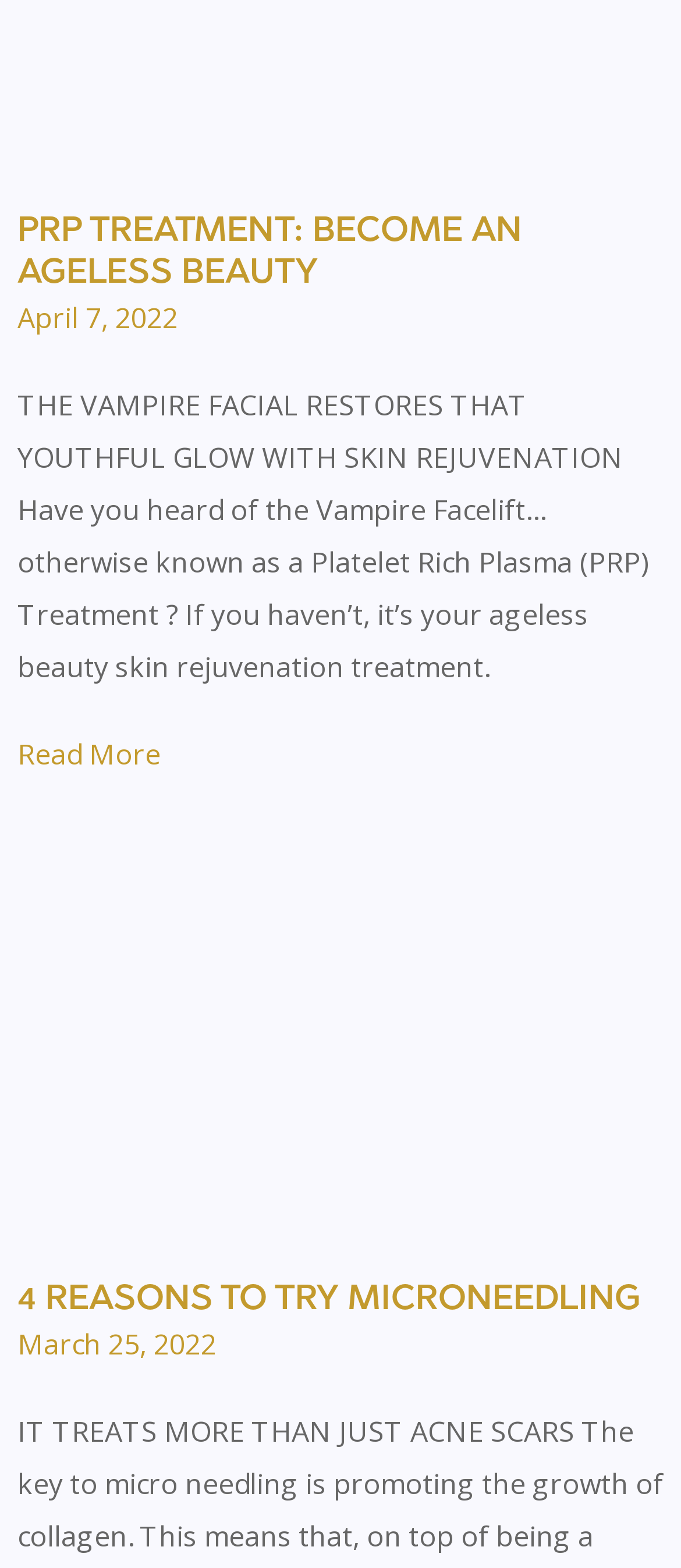What is the date of the second article? Using the information from the screenshot, answer with a single word or phrase.

March 25, 2022